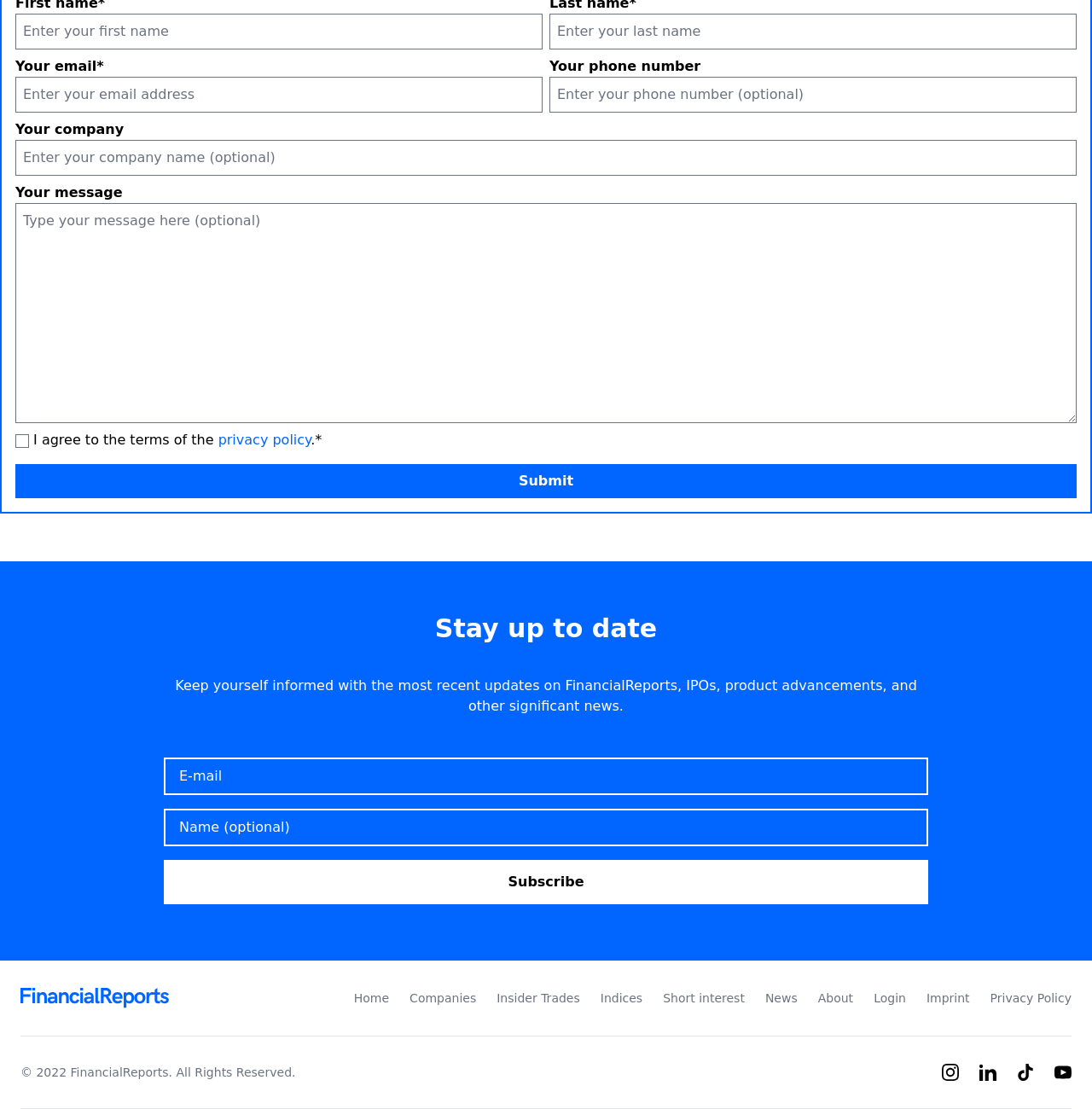How many buttons are on the page? Based on the image, give a response in one word or a short phrase.

2